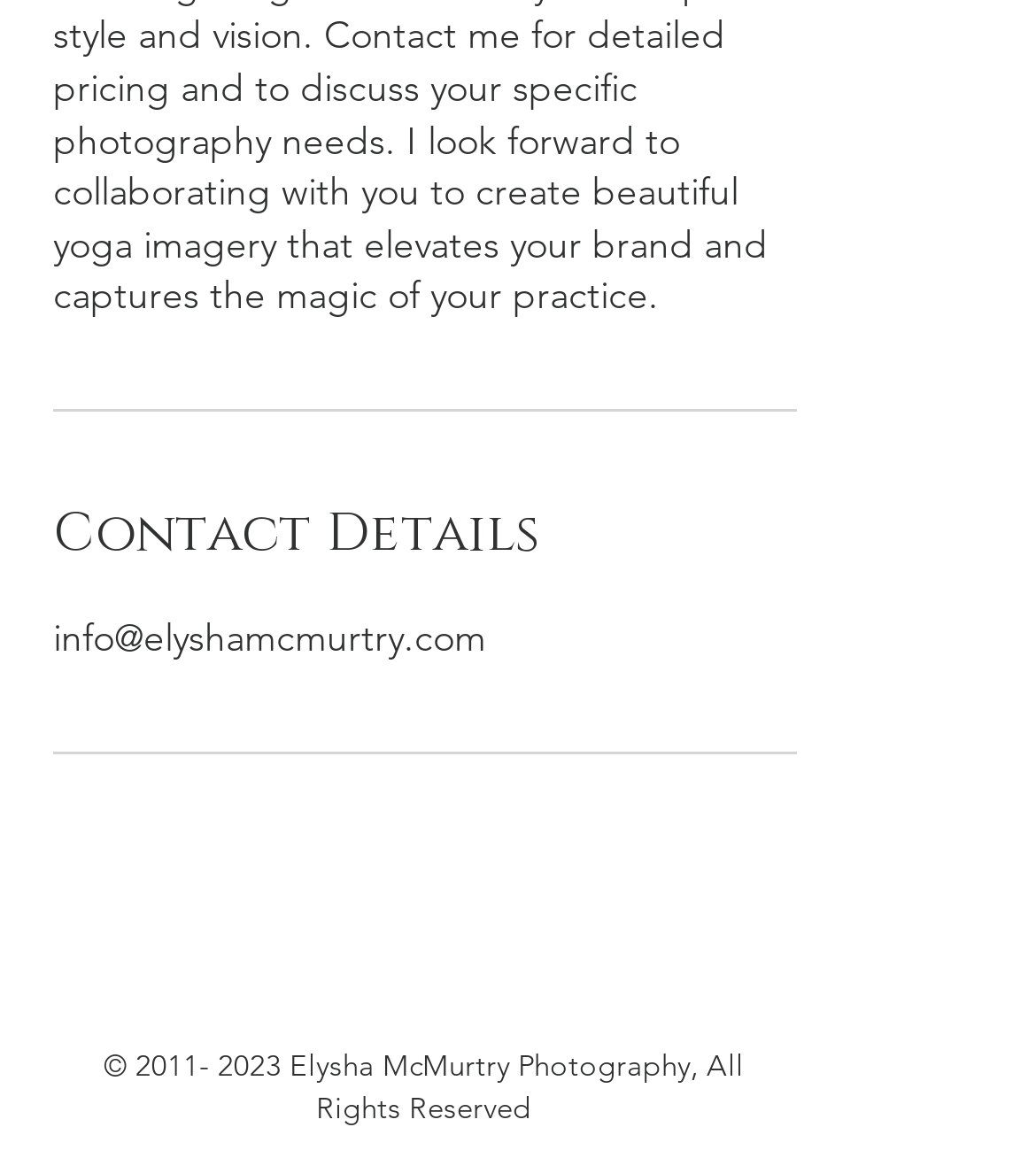Provide a one-word or short-phrase answer to the question:
What is the name of the photographer?

Elysha McMurtry